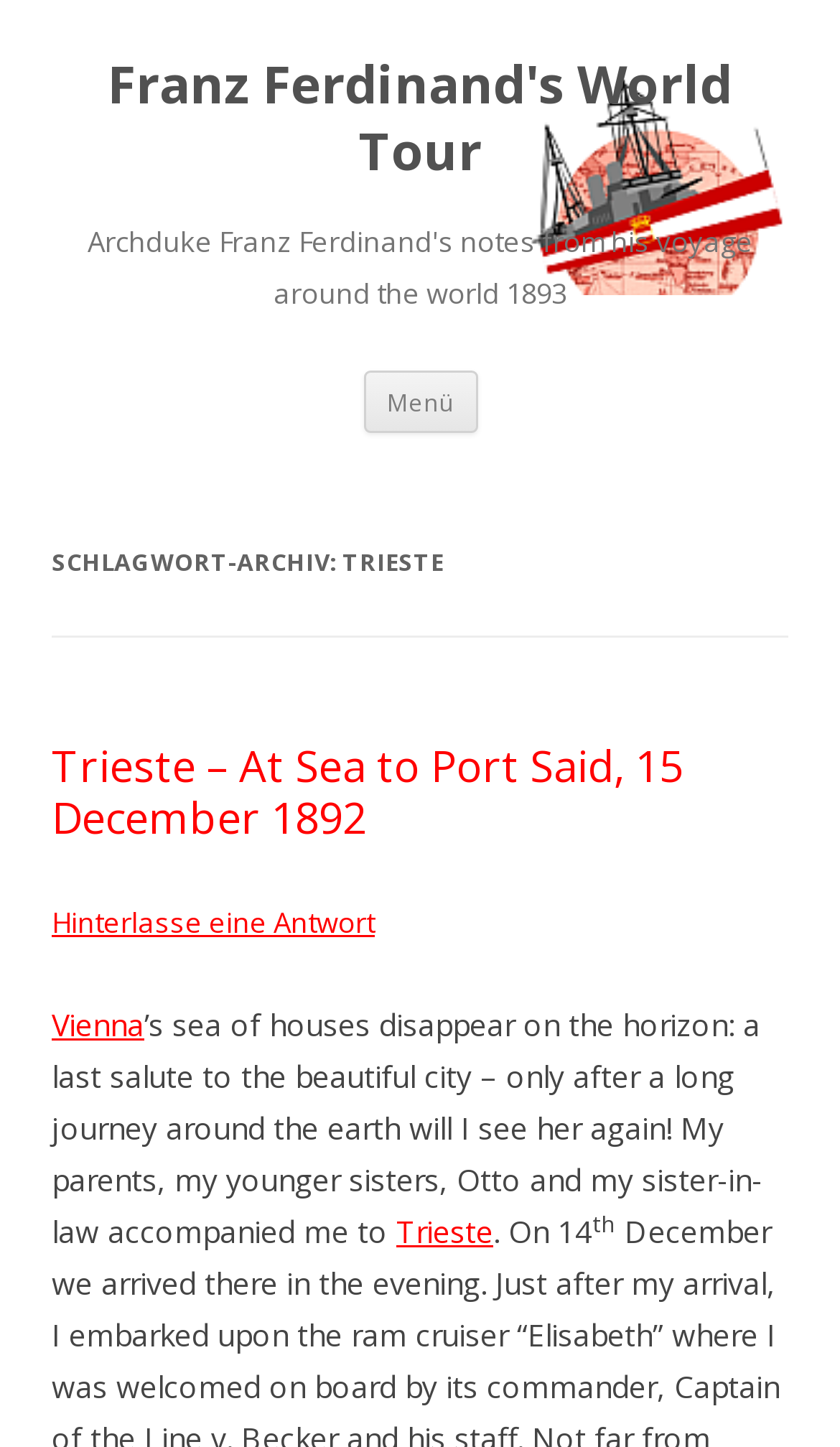Please give a one-word or short phrase response to the following question: 
What is the title of the world tour?

Franz Ferdinand's World Tour